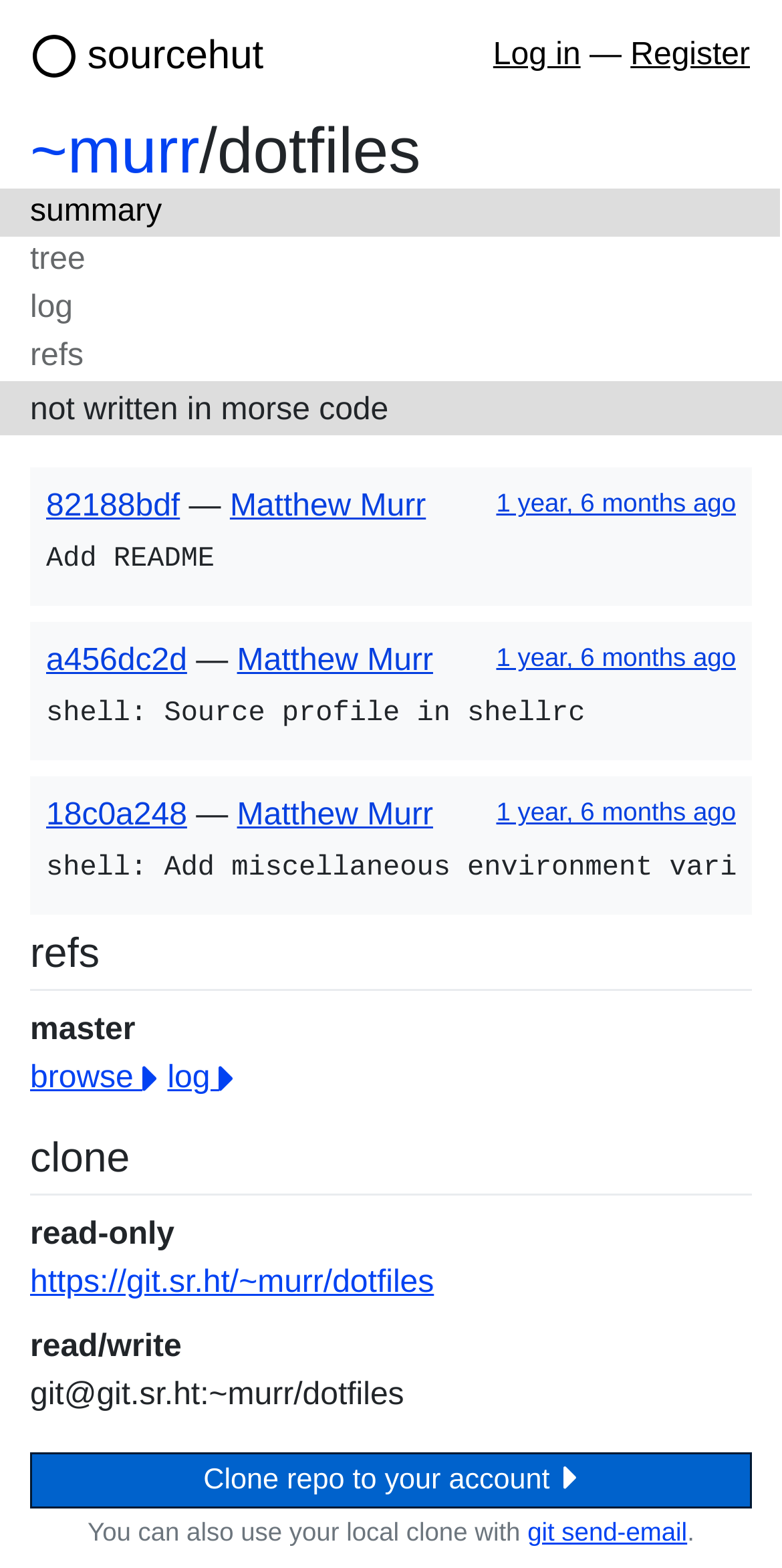Identify the bounding box coordinates for the UI element described as: "sourcehut".

[0.112, 0.022, 0.337, 0.05]